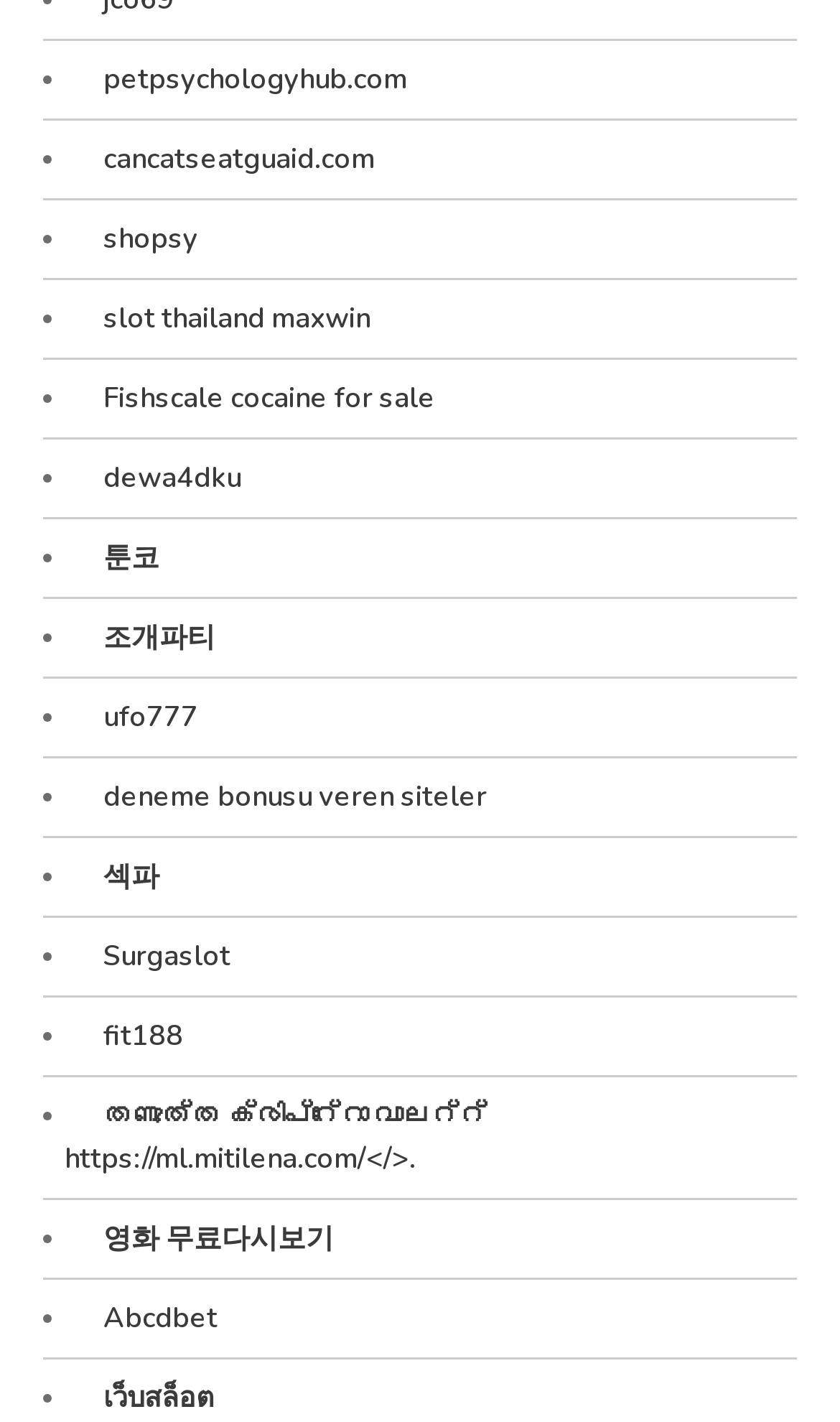Can you give a comprehensive explanation to the question given the content of the image?
Are all links in English?

Upon examining the links listed, I notice that some links are in languages other than English, such as Korean (e.g., '툰코'), Thai (e.g., 'เว็บสล็อต'), and others. This indicates that not all links are in English.